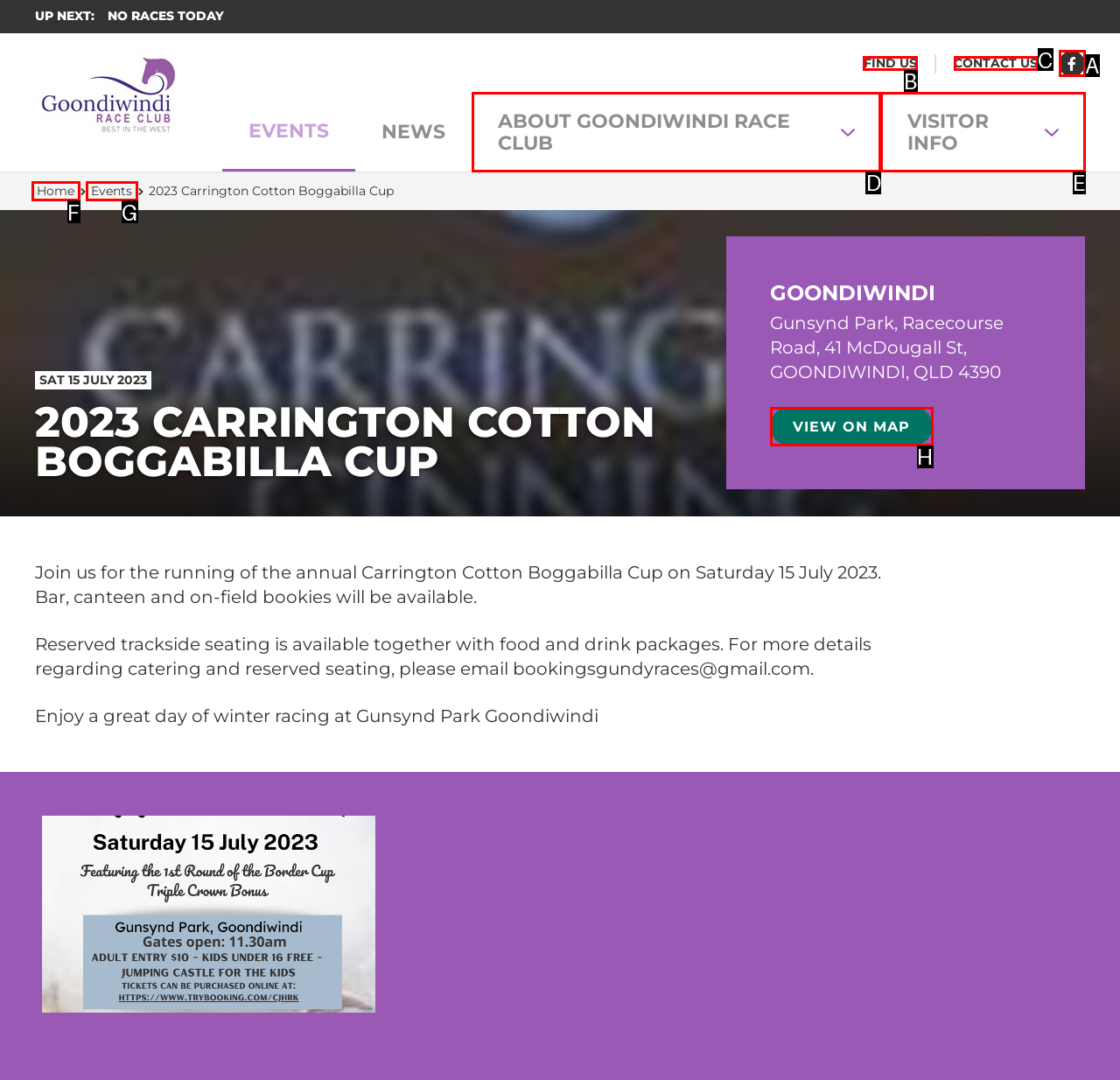Tell me which one HTML element I should click to complete the following instruction: find us on map
Answer with the option's letter from the given choices directly.

B